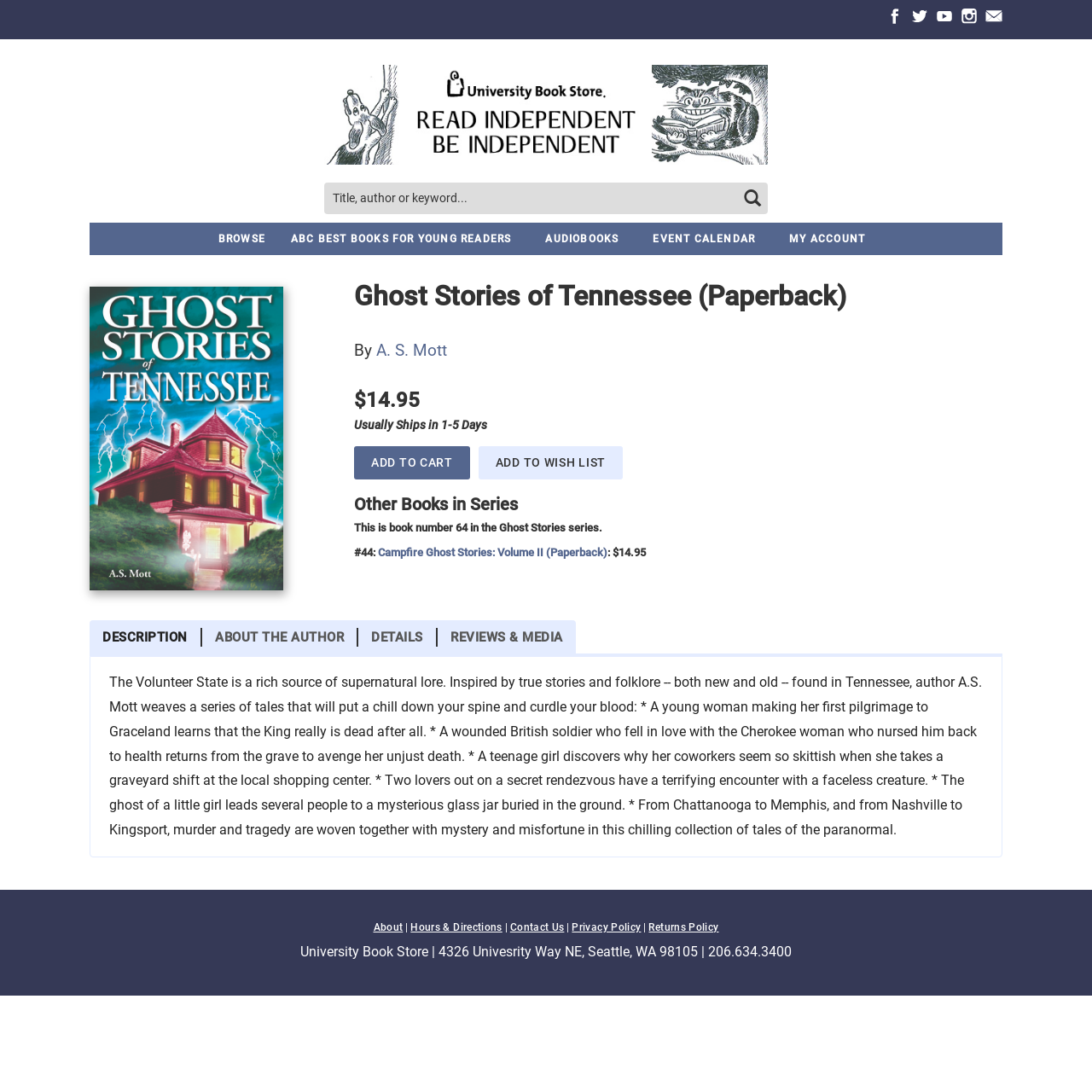Provide a short answer to the following question with just one word or phrase: What is the title of the book?

Ghost Stories of Tennessee